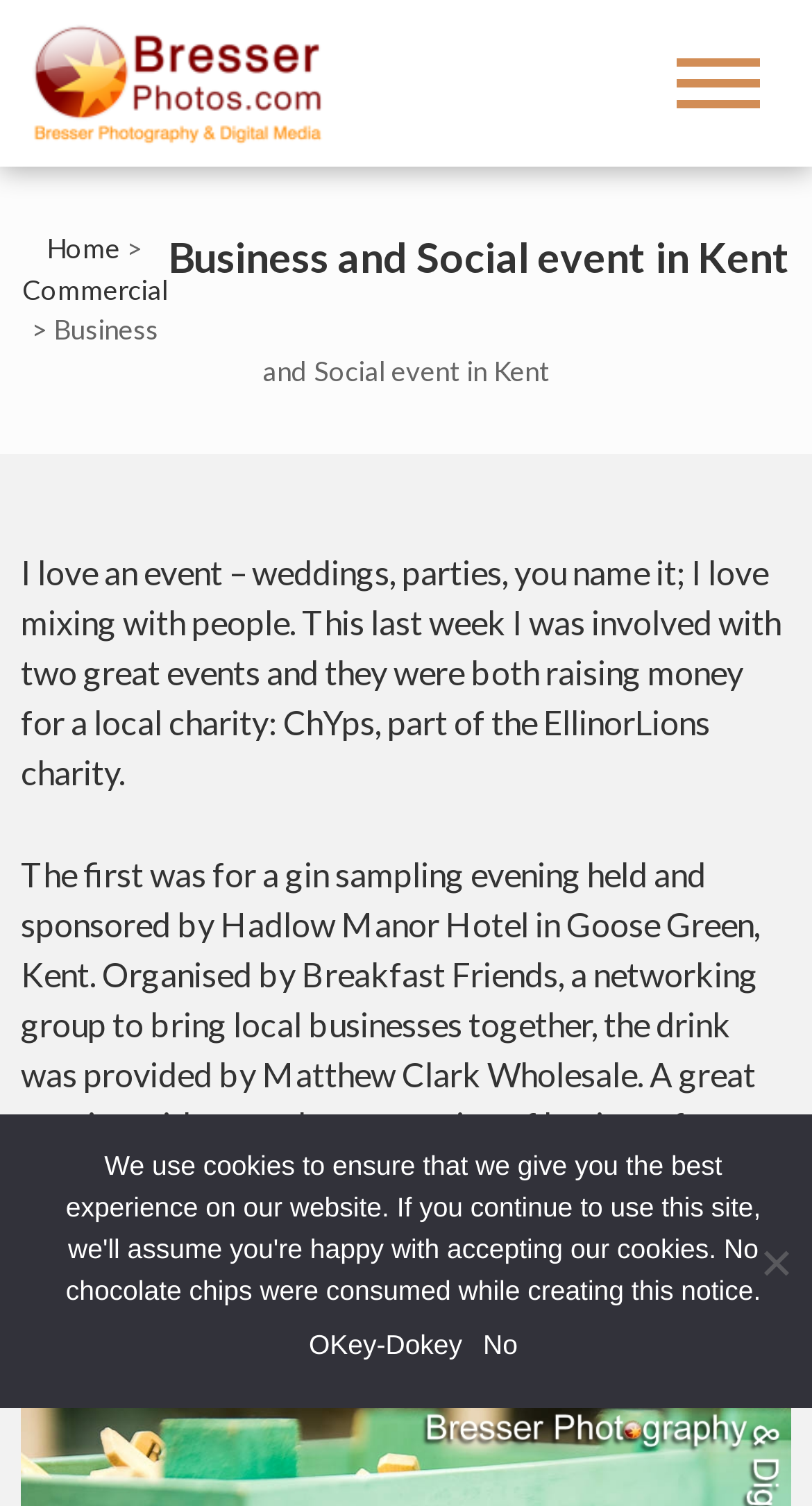Please indicate the bounding box coordinates of the element's region to be clicked to achieve the instruction: "View the example of using an empty to control an array". Provide the coordinates as four float numbers between 0 and 1, i.e., [left, top, right, bottom].

None